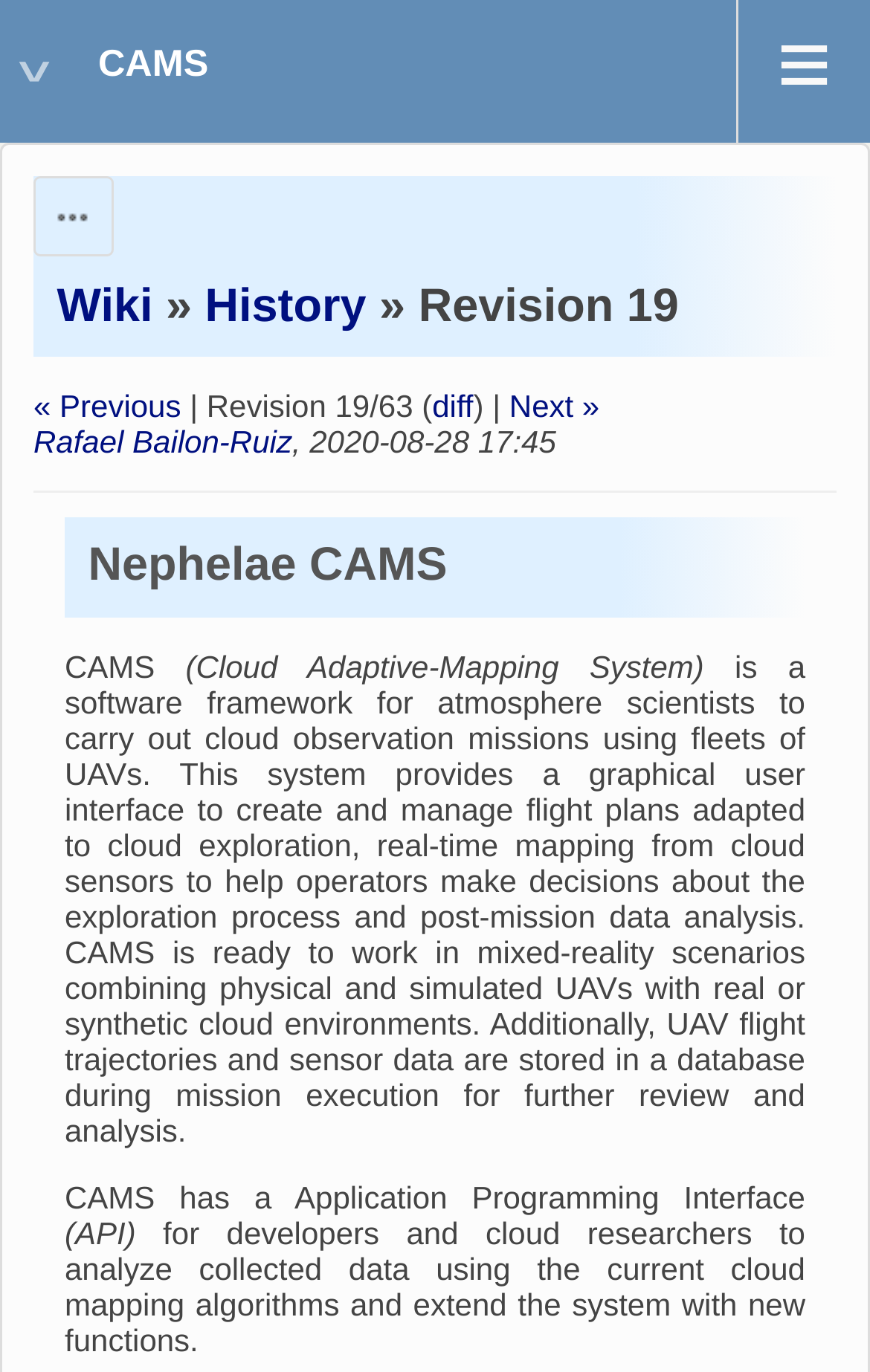Refer to the image and provide a thorough answer to this question:
What is the name of the project?

The name of the project can be found in the heading 'Nephelae CAMS' and also in the static text 'CAMS' which is a software framework for atmosphere scientists.